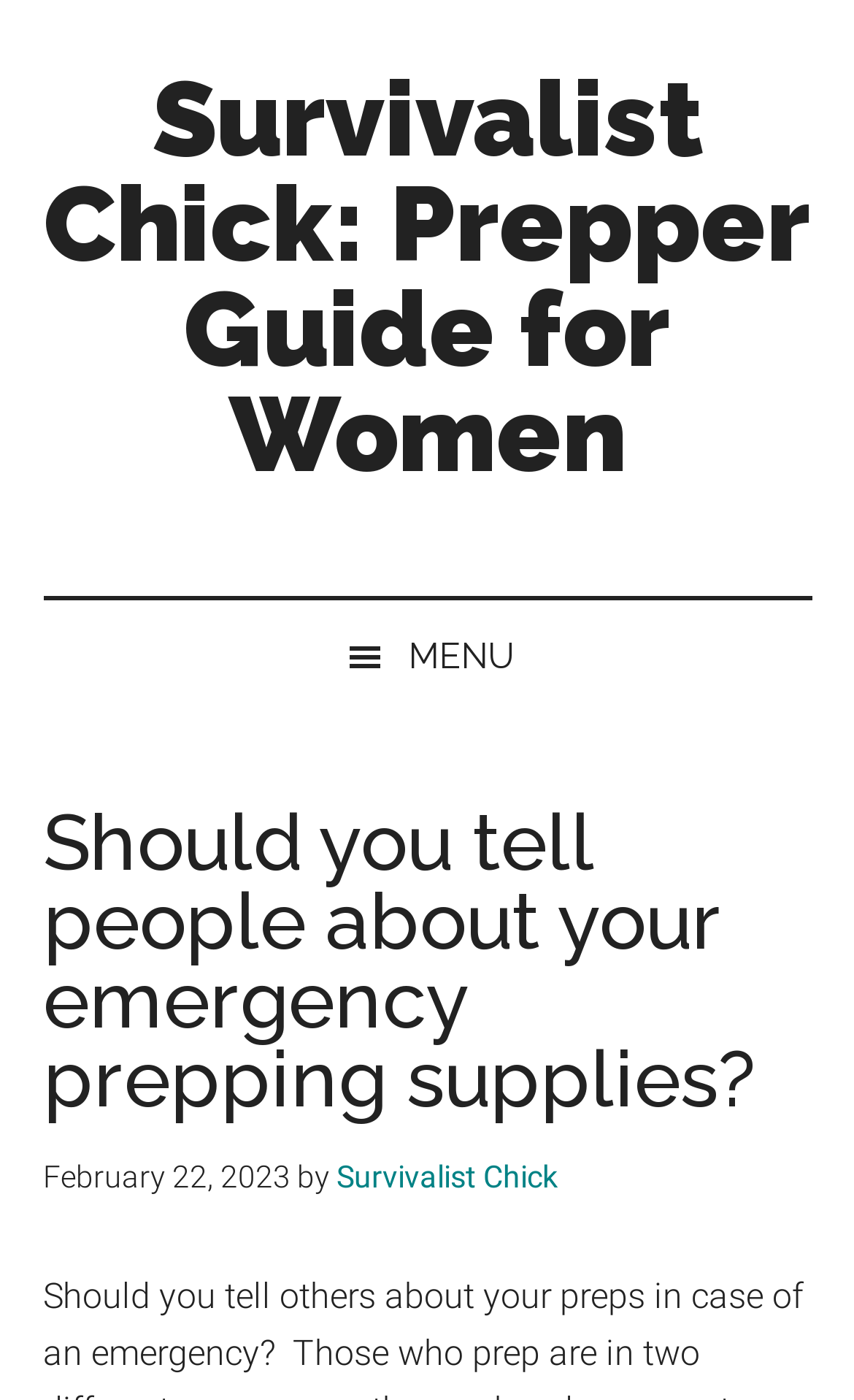Based on the image, provide a detailed and complete answer to the question: 
What is the date of the article?

I found the date of the article by looking at the time element which contains the text 'February 22, 2023'.